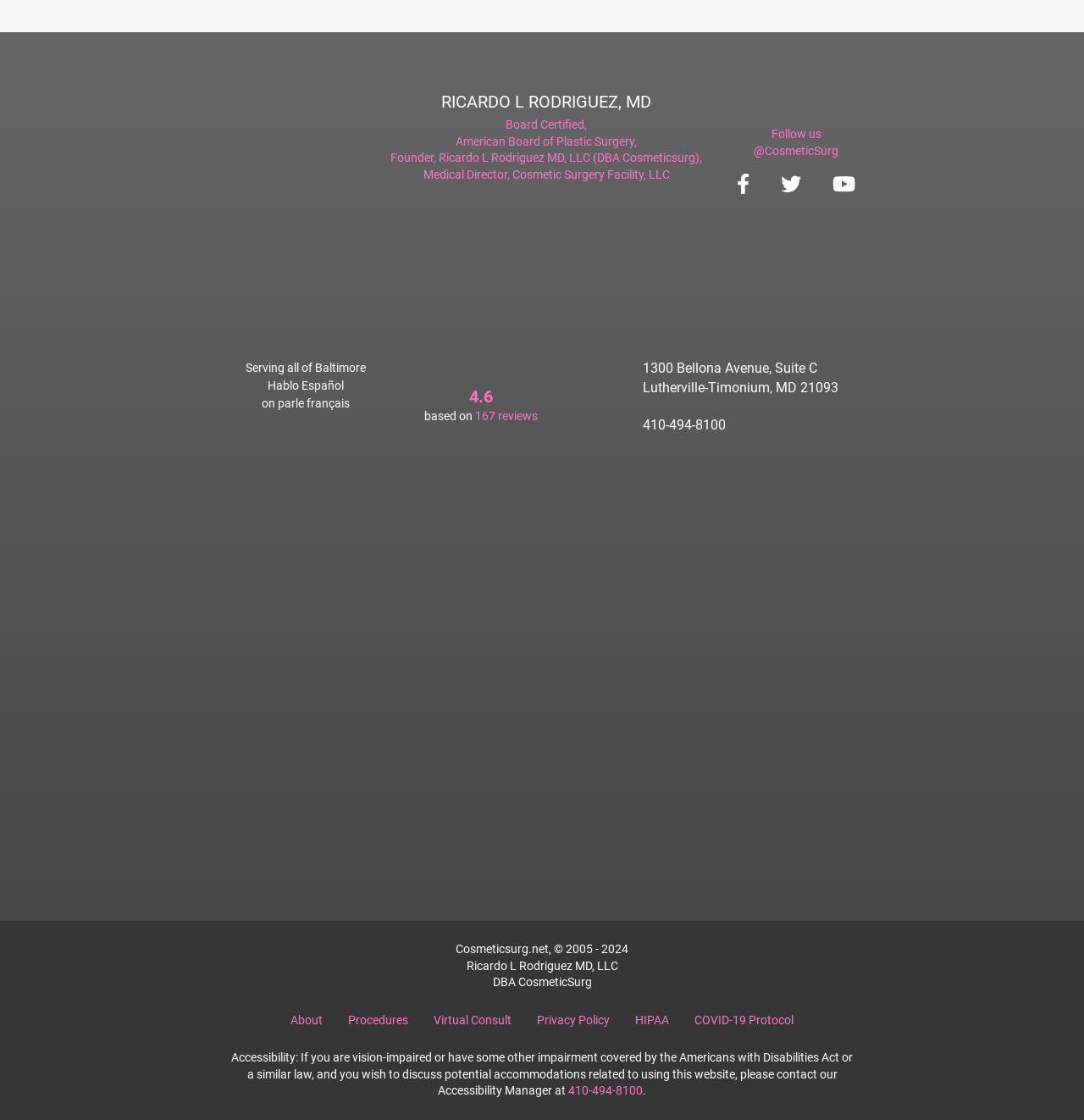Provide the bounding box coordinates in the format (top-left x, top-left y, bottom-right x, bottom-right y). All values are floating point numbers between 0 and 1. Determine the bounding box coordinate of the UI element described as: parent_node: Follow us @CosmeticSurg

[0.715, 0.081, 0.754, 0.093]